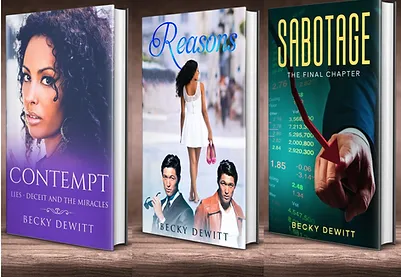How many book covers are shown in the image?
Offer a detailed and full explanation in response to the question.

The caption describes three book covers, namely 'Contempt', 'Reasons', and 'Sabotage', which are displayed in the image.